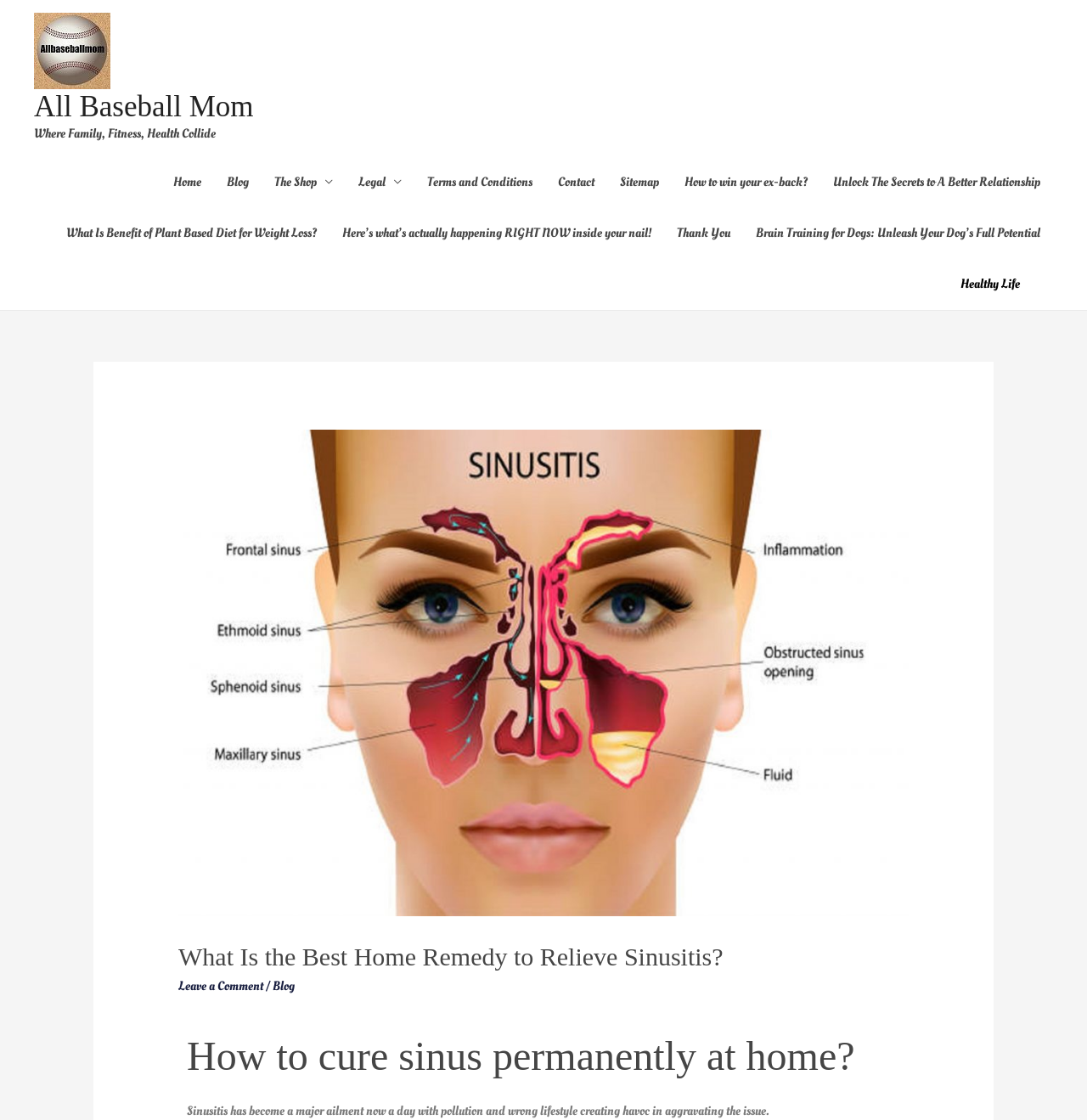How many navigation links are there?
Provide a detailed and extensive answer to the question.

The navigation links can be found in the top navigation bar. There are 11 links in total, including 'Home', 'Blog', 'The Shop', 'Legal', 'Terms and Conditions', 'Contact', 'Sitemap', 'How to win your ex-back?', 'Unlock The Secrets to A Better Relationship', 'What Is Benefit of Plant Based Diet for Weight Loss?', and 'Healthy Life'.